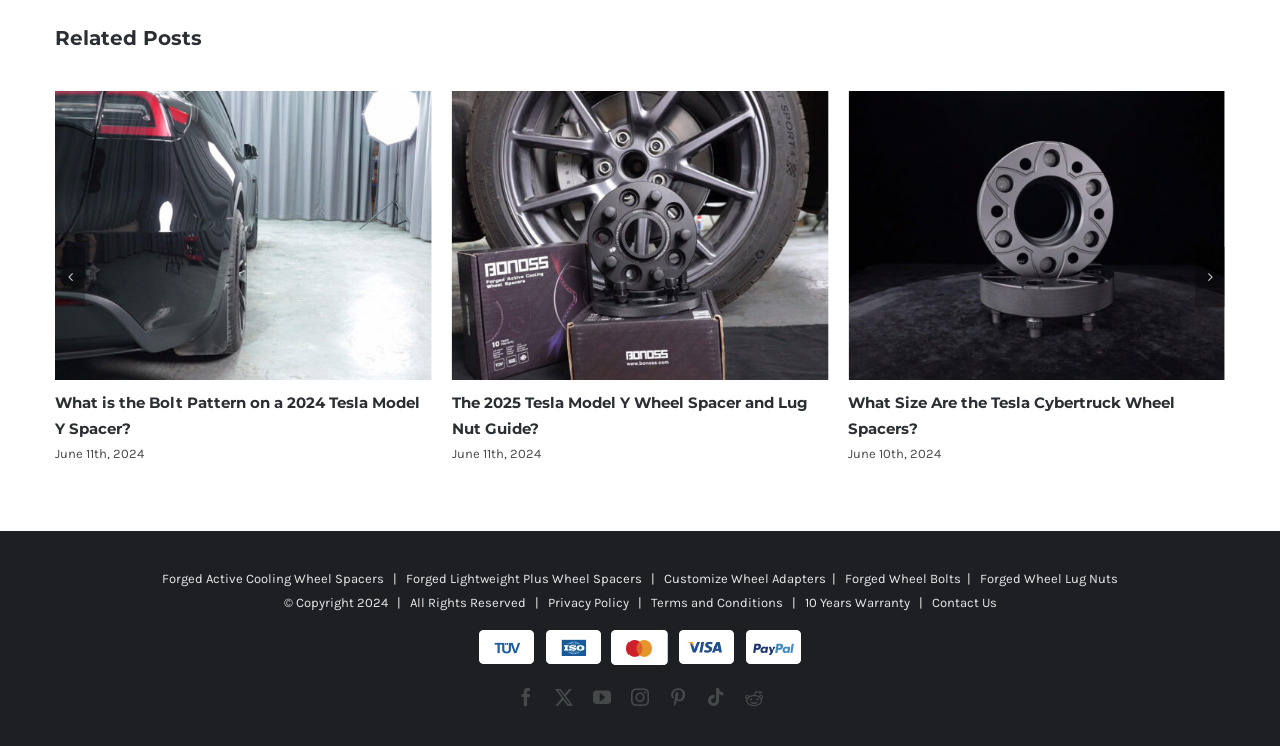Please reply to the following question using a single word or phrase: 
What is the title of the first related post?

What Are the Best Integra Type S Body Kit Spacers for Sale?